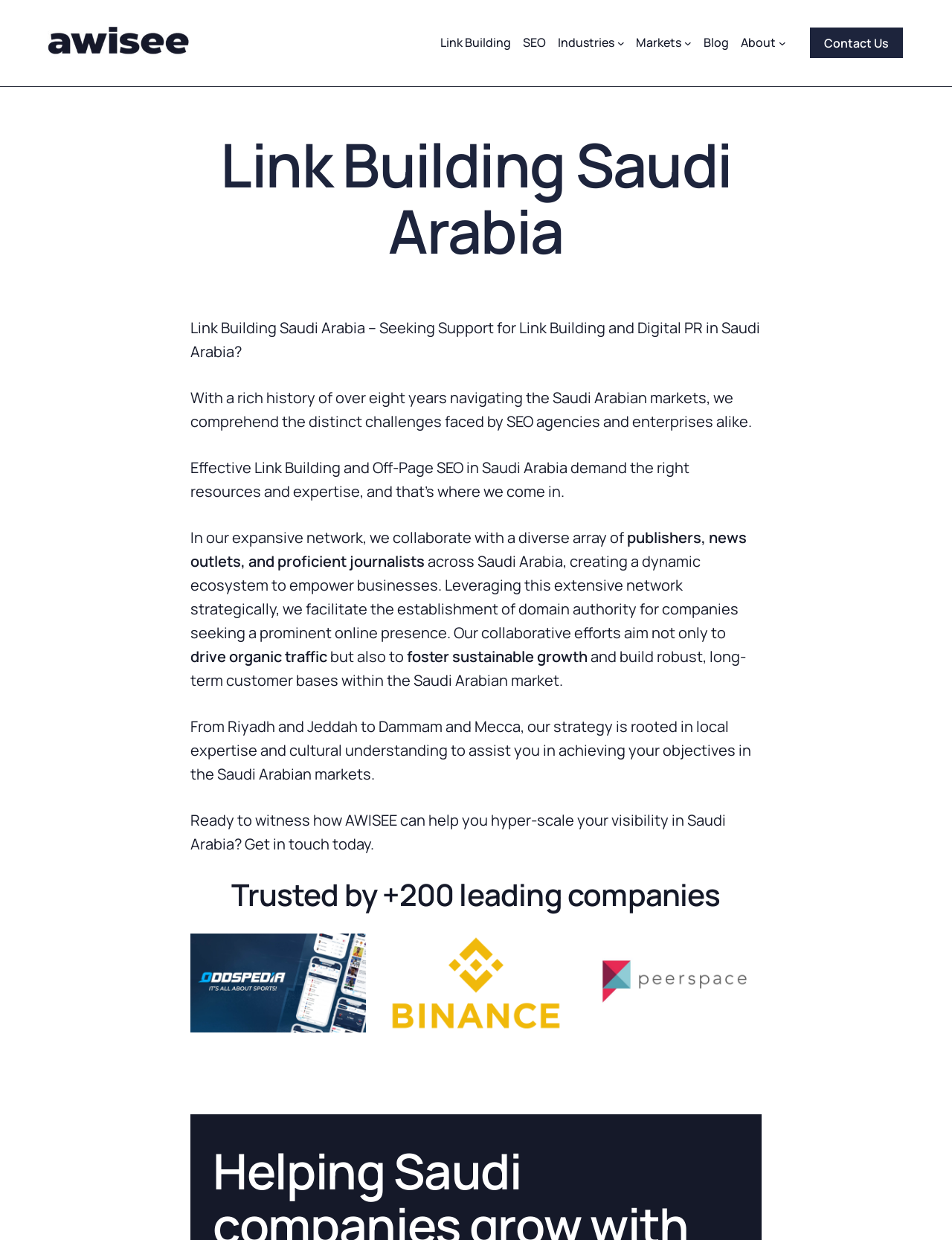By analyzing the image, answer the following question with a detailed response: How many leading companies trust AWISEE?

The webpage mentions that AWISEE is trusted by over 200 leading companies, which is highlighted in a separate section with a heading 'Trusted by +200 leading companies'.